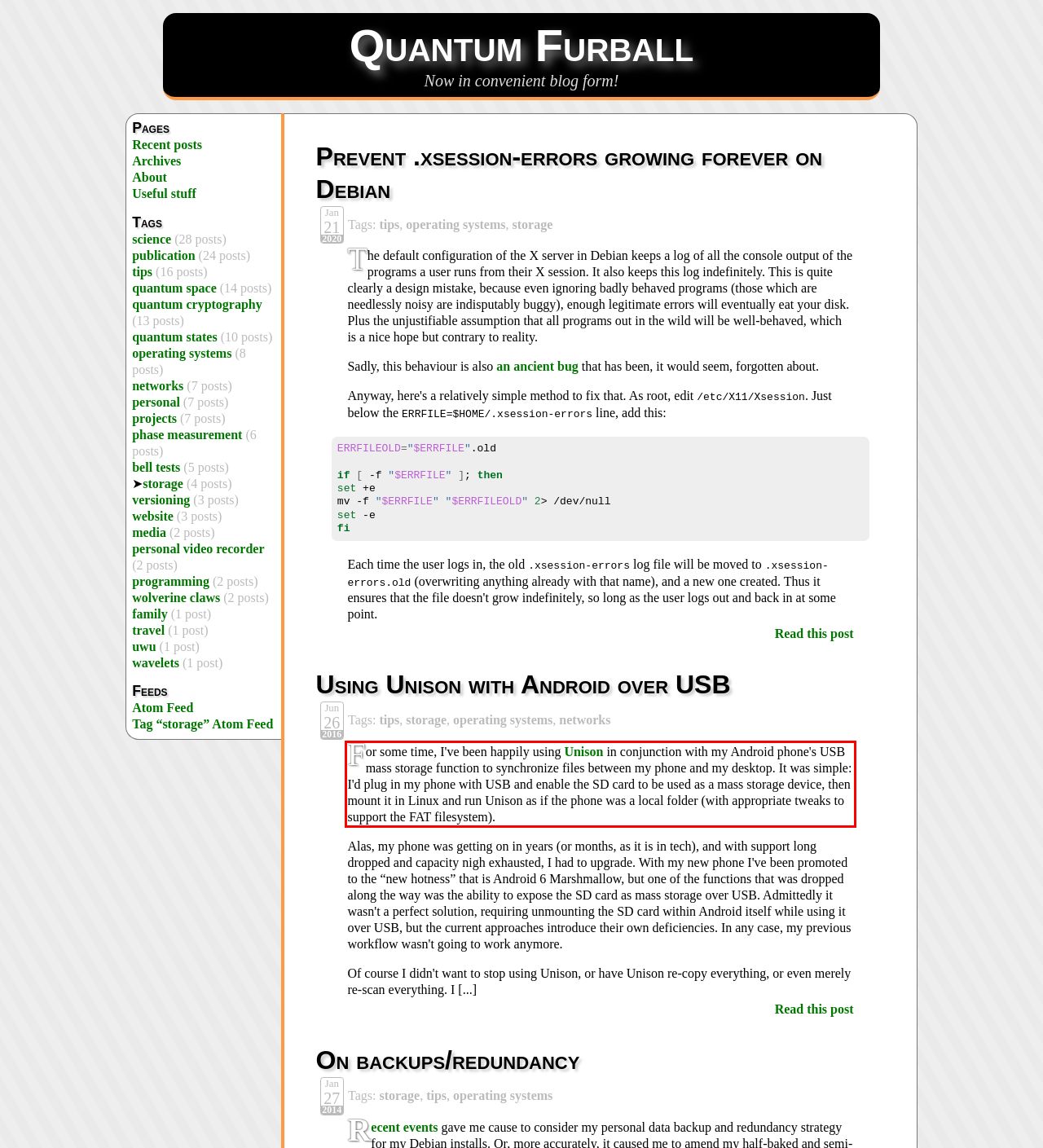Please perform OCR on the text content within the red bounding box that is highlighted in the provided webpage screenshot.

For some time, I've been happily using Unison in conjunction with my Android phone's USB mass storage function to synchronize files between my phone and my desktop. It was simple: I'd plug in my phone with USB and enable the SD card to be used as a mass storage device, then mount it in Linux and run Unison as if the phone was a local folder (with appropriate tweaks to support the FAT filesystem).